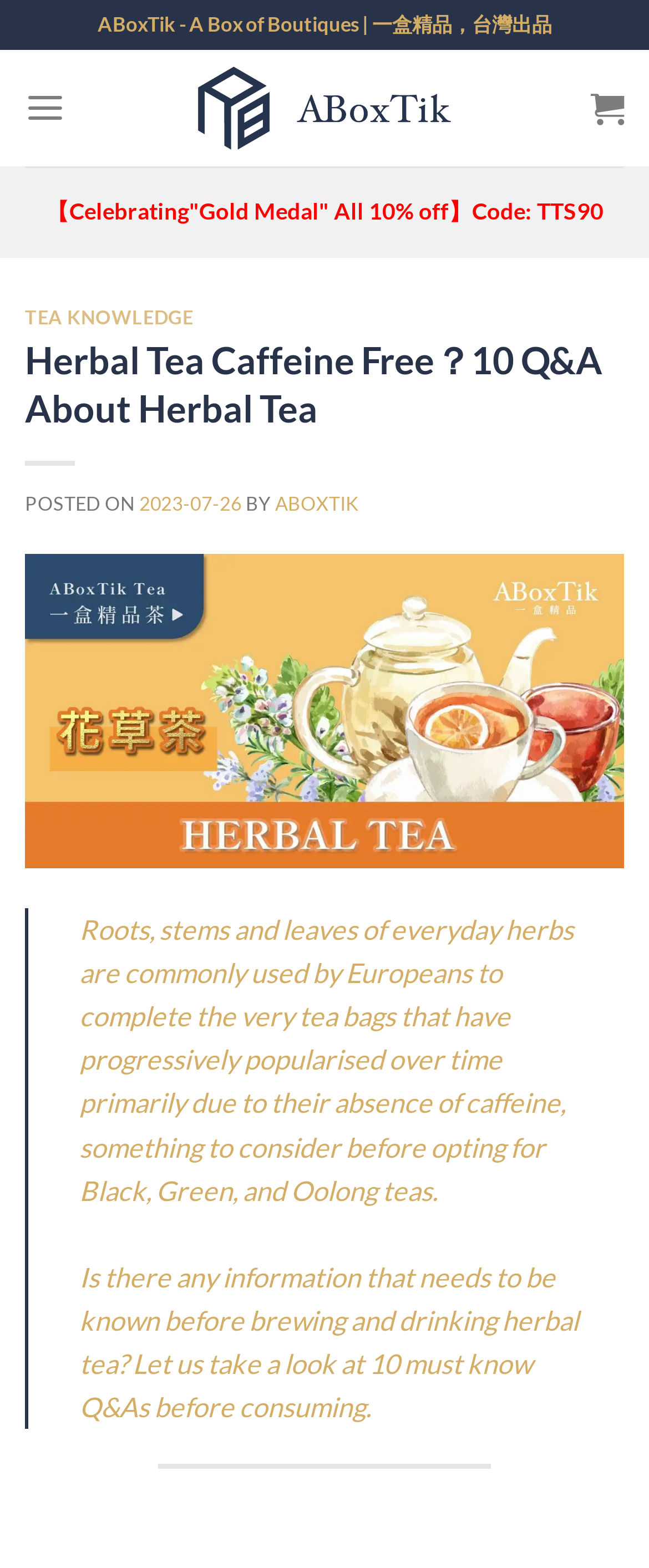Please identify the bounding box coordinates of the element that needs to be clicked to execute the following command: "Click the ABoxTik logo". Provide the bounding box using four float numbers between 0 and 1, formatted as [left, top, right, bottom].

[0.244, 0.032, 0.756, 0.106]